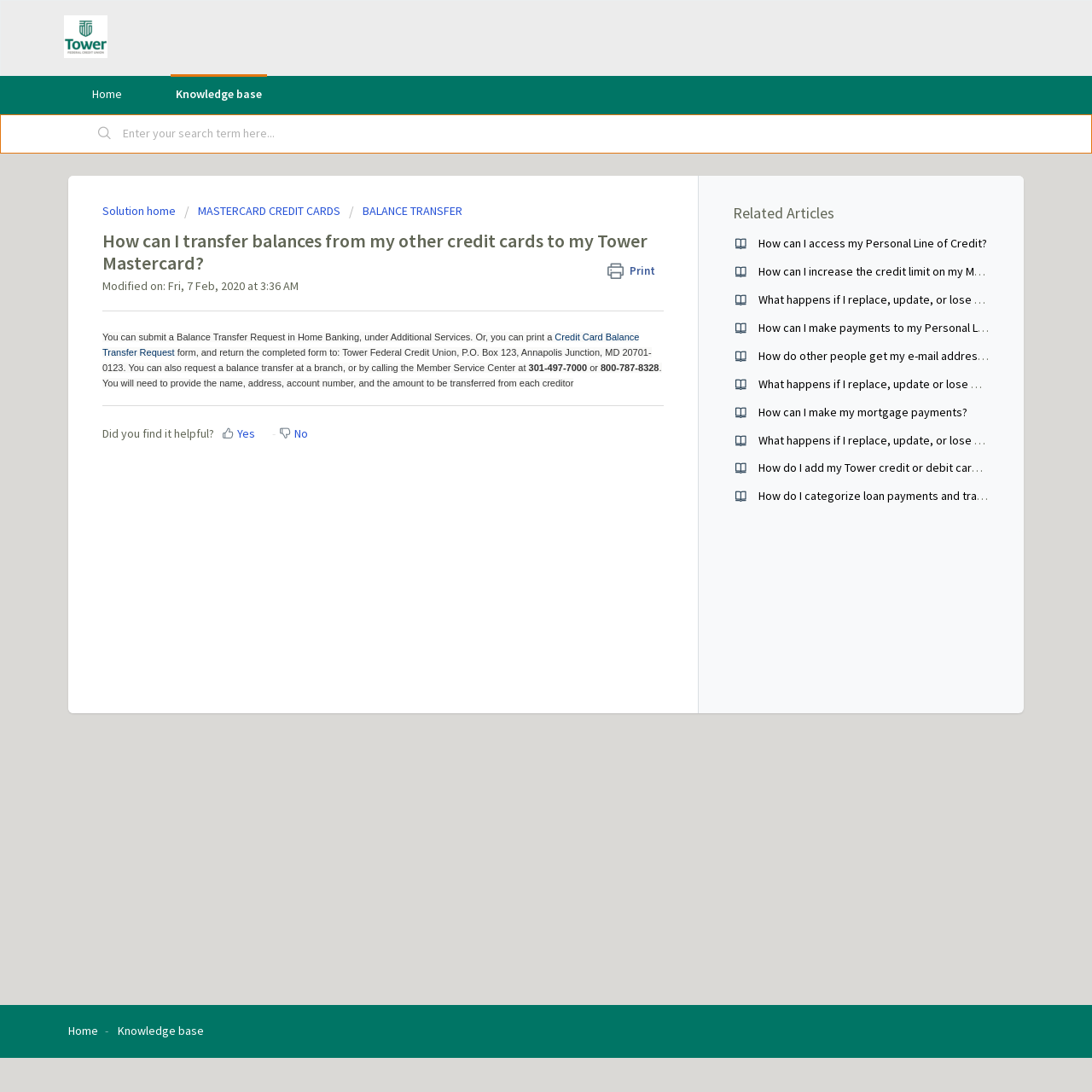Provide the bounding box coordinates of the UI element this sentence describes: "Solution home".

[0.094, 0.186, 0.163, 0.2]